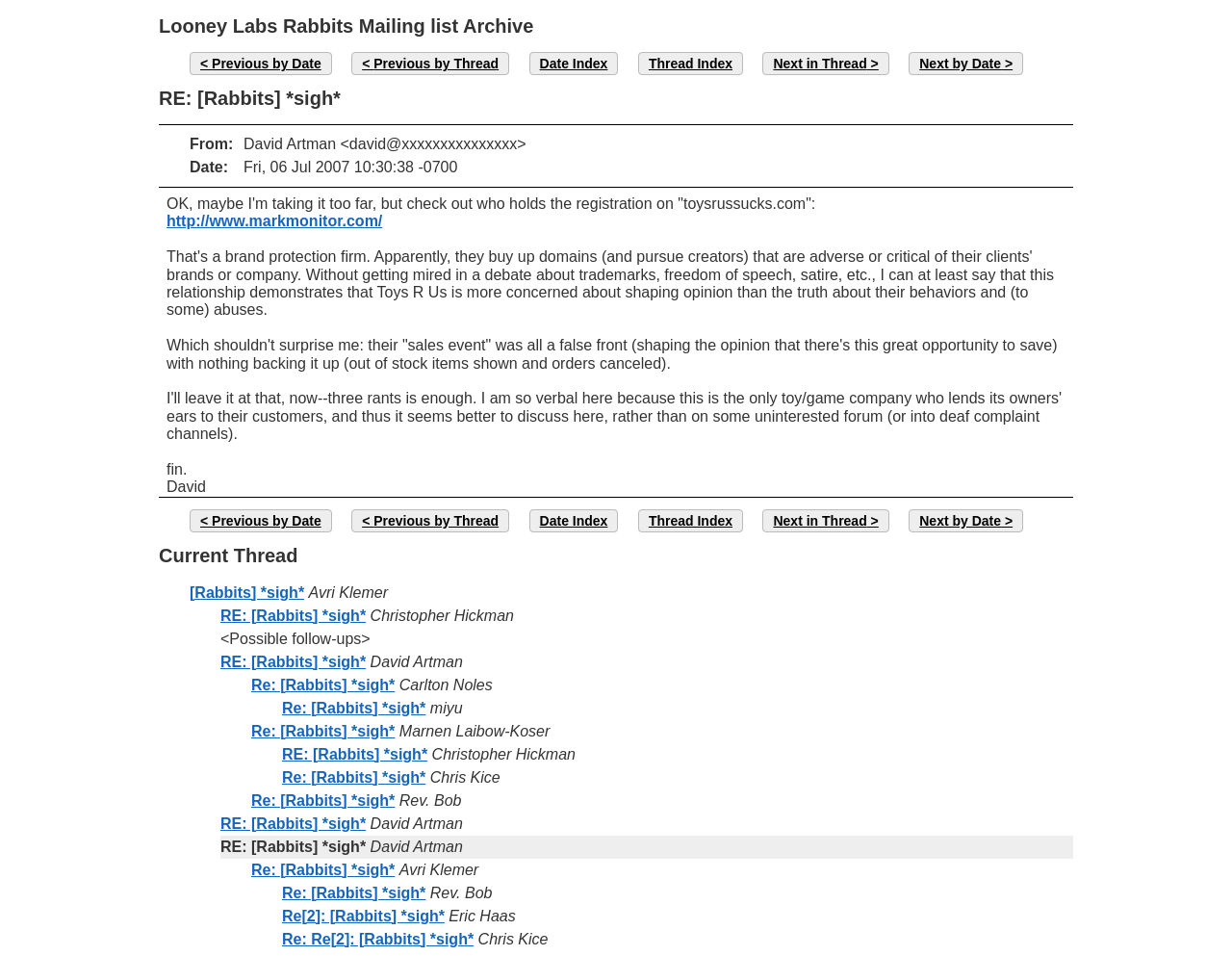How many replies are there to the email with the subject 'RE: [Rabbits] *sigh*'?
Please answer the question as detailed as possible based on the image.

There are 10 replies to the email with the subject 'RE: [Rabbits] *sigh*', which can be found by counting the number of links with the text 'Re: [Rabbits] *sigh*' or similar.